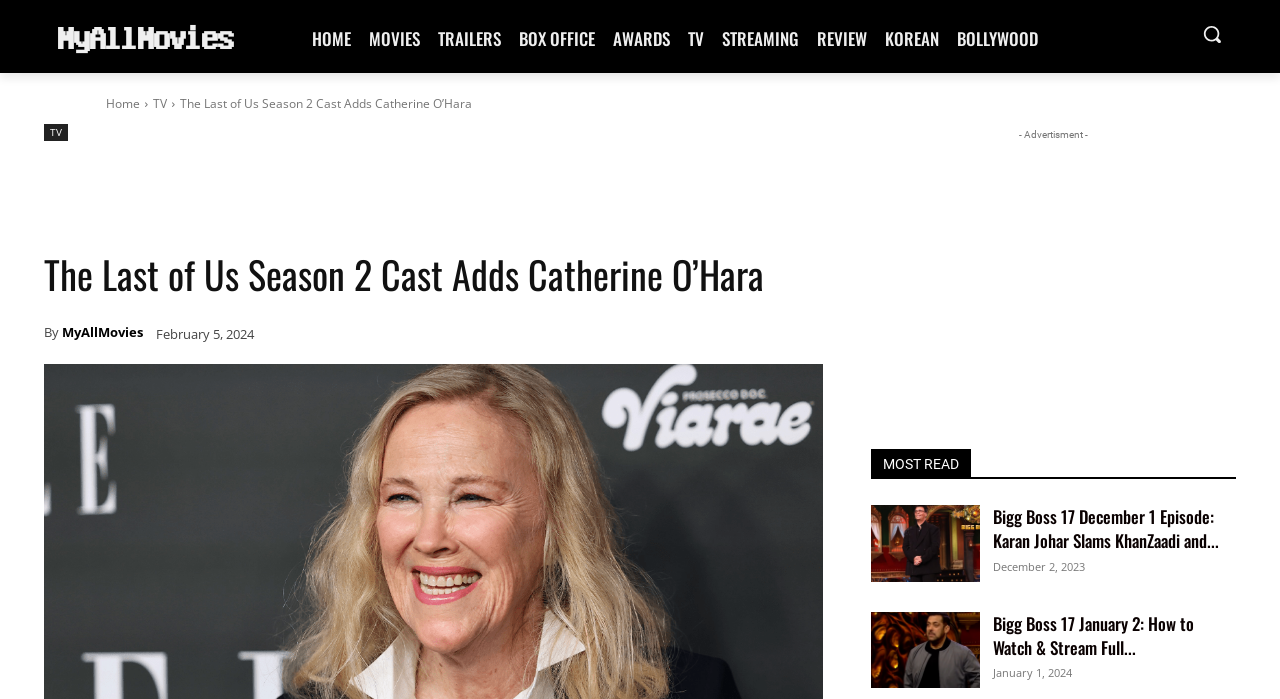Pinpoint the bounding box coordinates for the area that should be clicked to perform the following instruction: "Click on the 'HOME' link".

[0.236, 0.021, 0.282, 0.09]